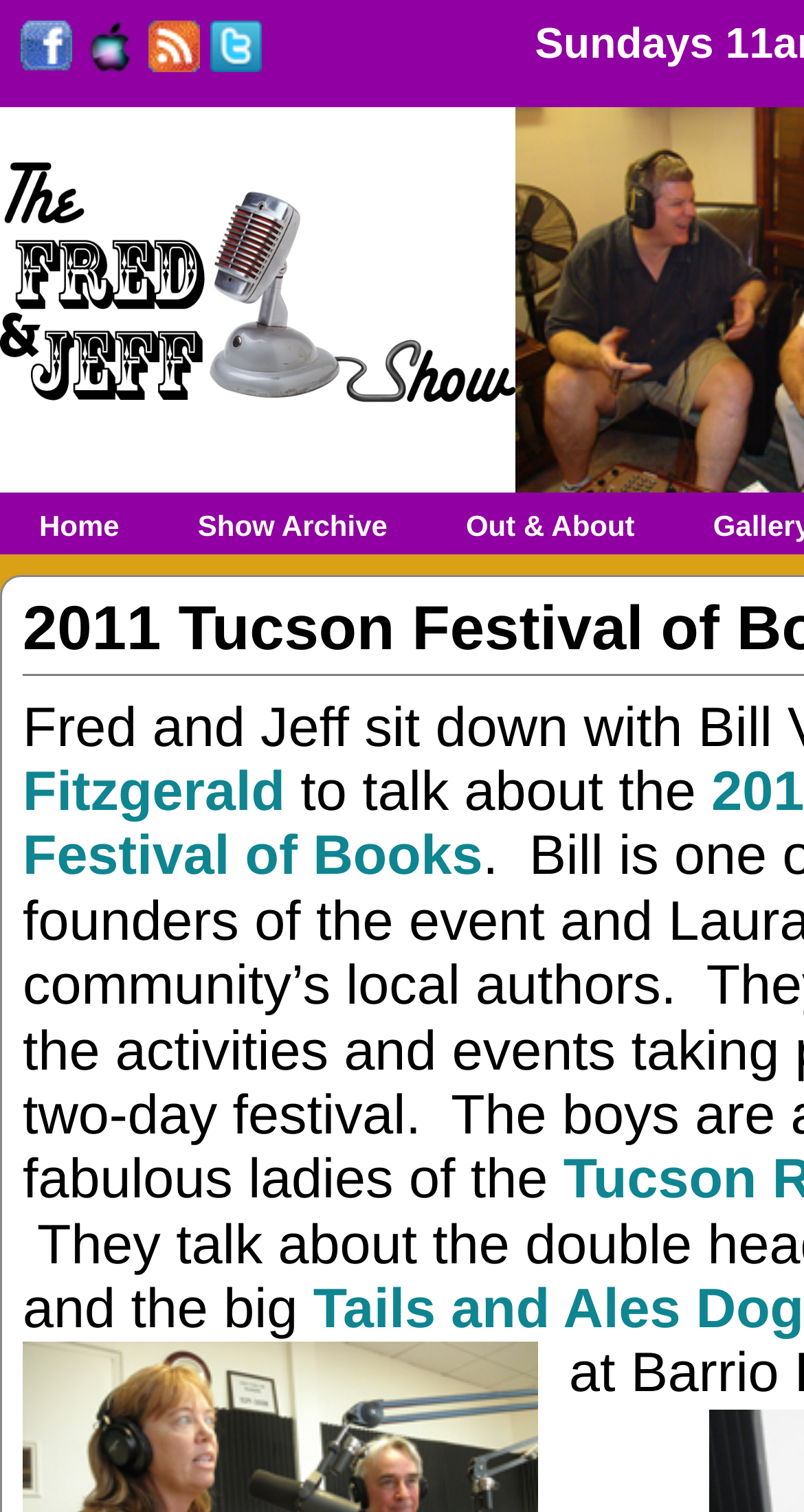How many navigation links are there?
Provide a thorough and detailed answer to the question.

I counted the number of navigation links by looking at the links with text, which are Home, Show Archive, and Out & About, so there are 3 navigation links.